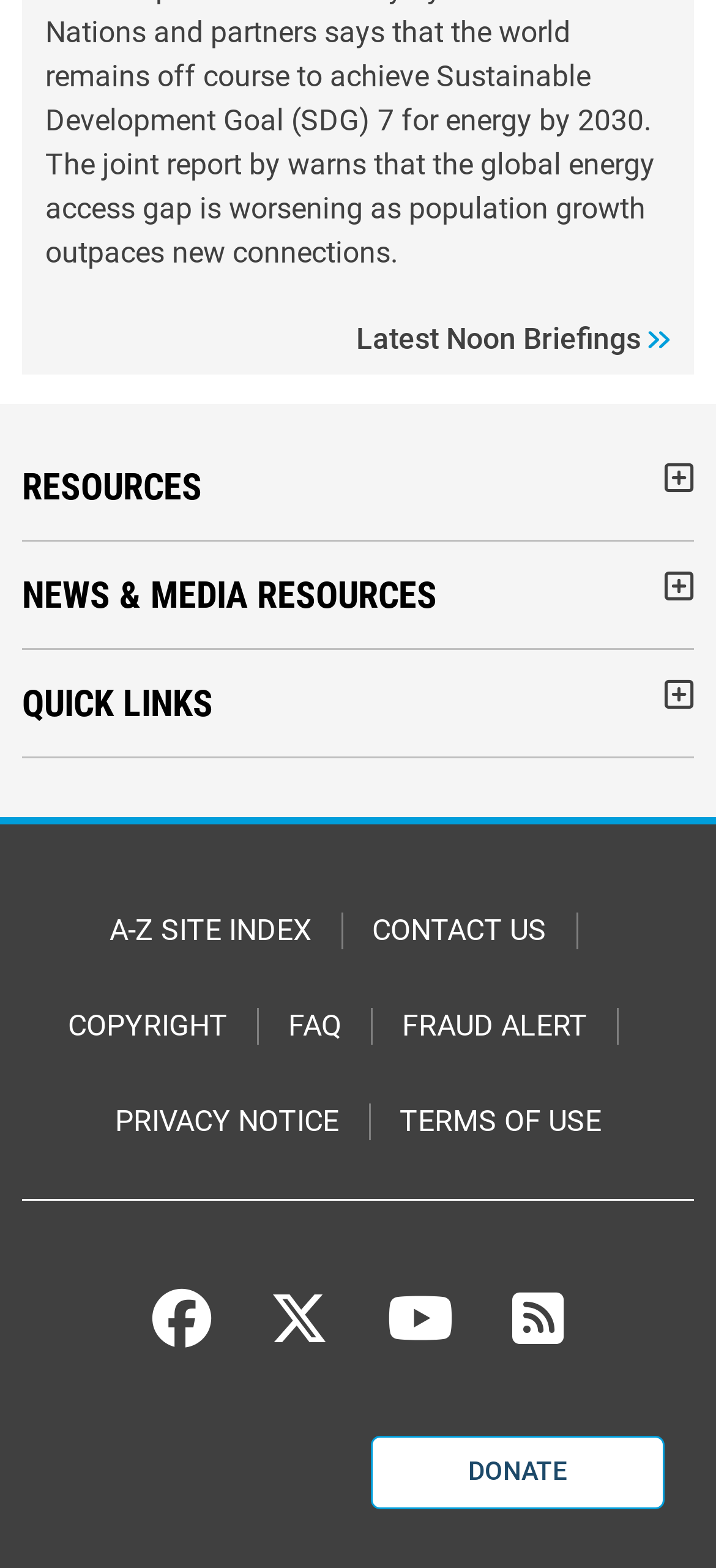Identify the bounding box coordinates for the element that needs to be clicked to fulfill this instruction: "Visit Facebook". Provide the coordinates in the format of four float numbers between 0 and 1: [left, top, right, bottom].

[0.213, 0.822, 0.295, 0.86]